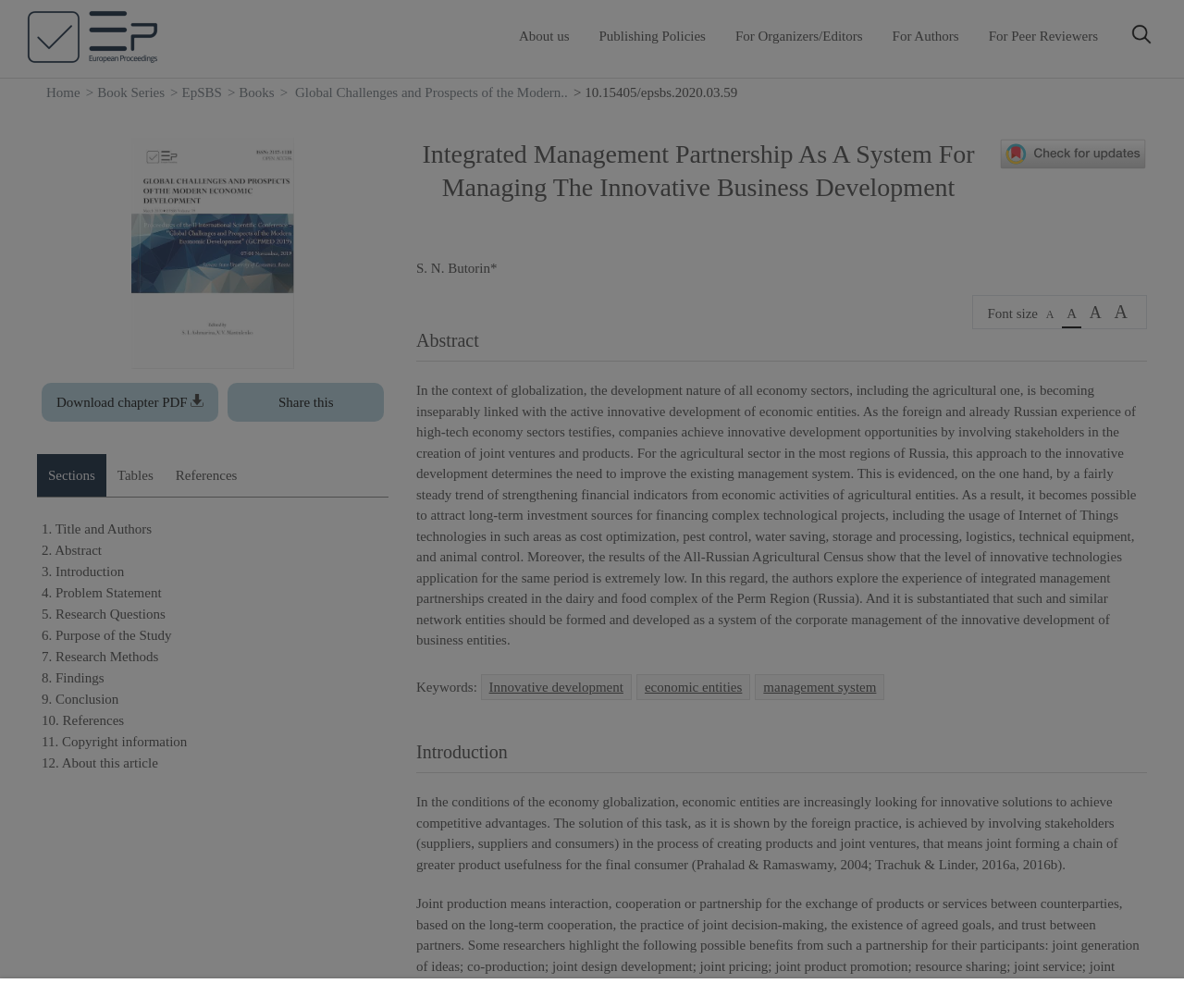Find the primary header on the webpage and provide its text.

Integrated Management Partnership As A System For Managing The Innovative Business Development